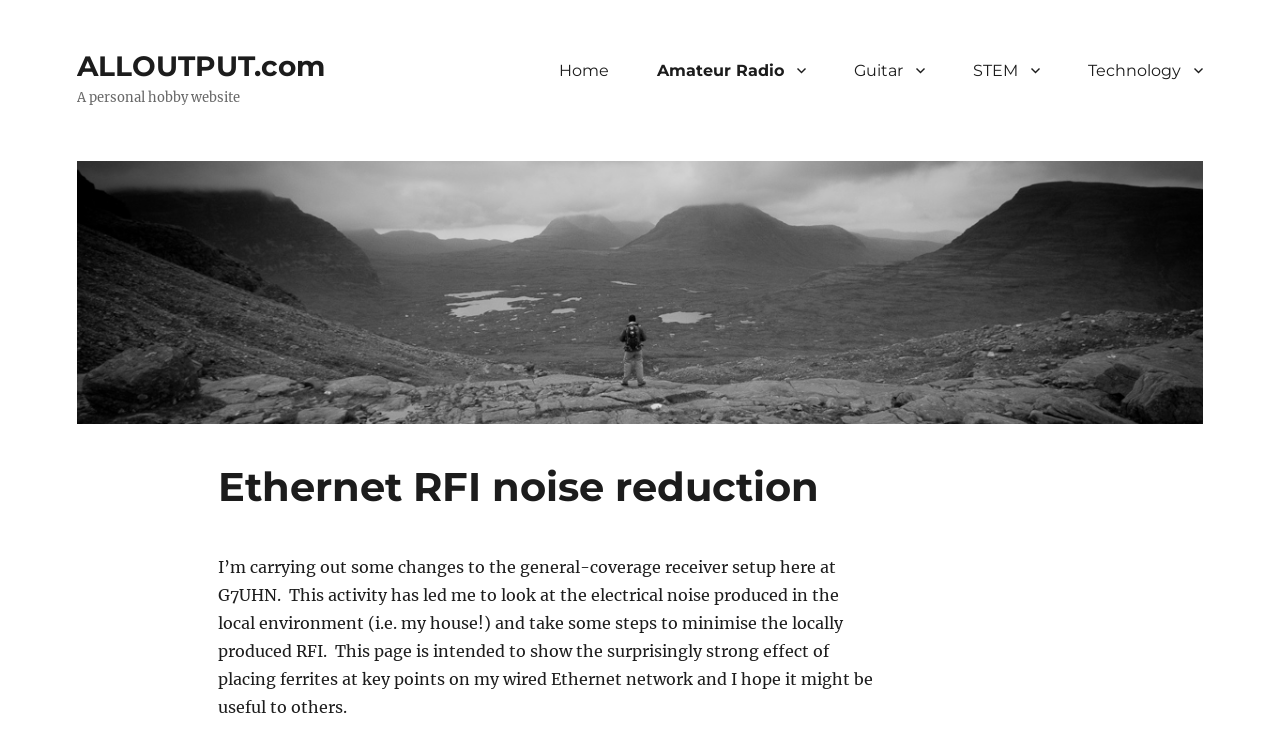What is the purpose of the webpage?
Based on the image content, provide your answer in one word or a short phrase.

To show the effect of ferrites on RFI